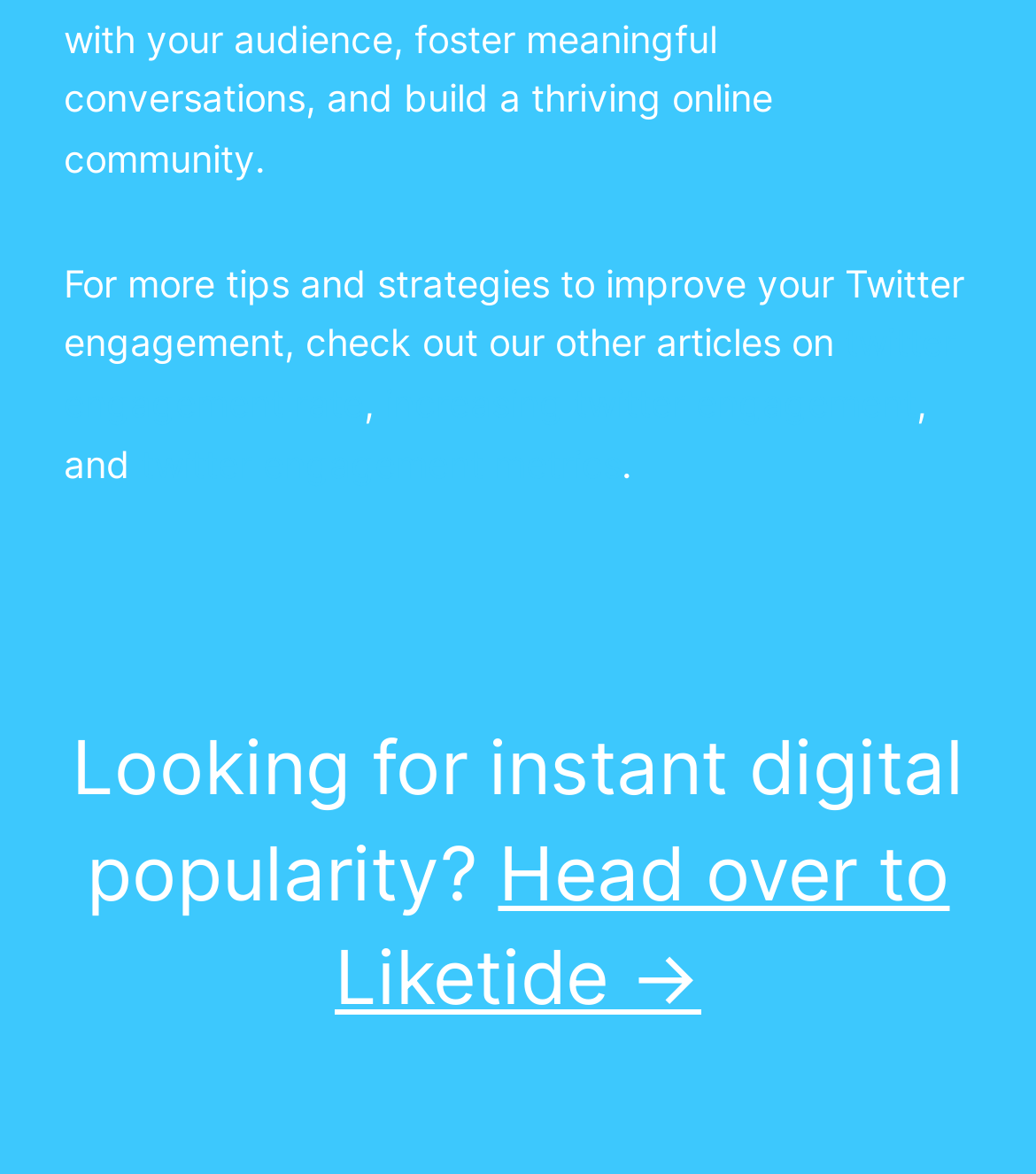Please provide the bounding box coordinates in the format (top-left x, top-left y, bottom-right x, bottom-right y). Remember, all values are floating point numbers between 0 and 1. What is the bounding box coordinate of the region described as: Head over to Liketide →

[0.323, 0.705, 0.917, 0.871]